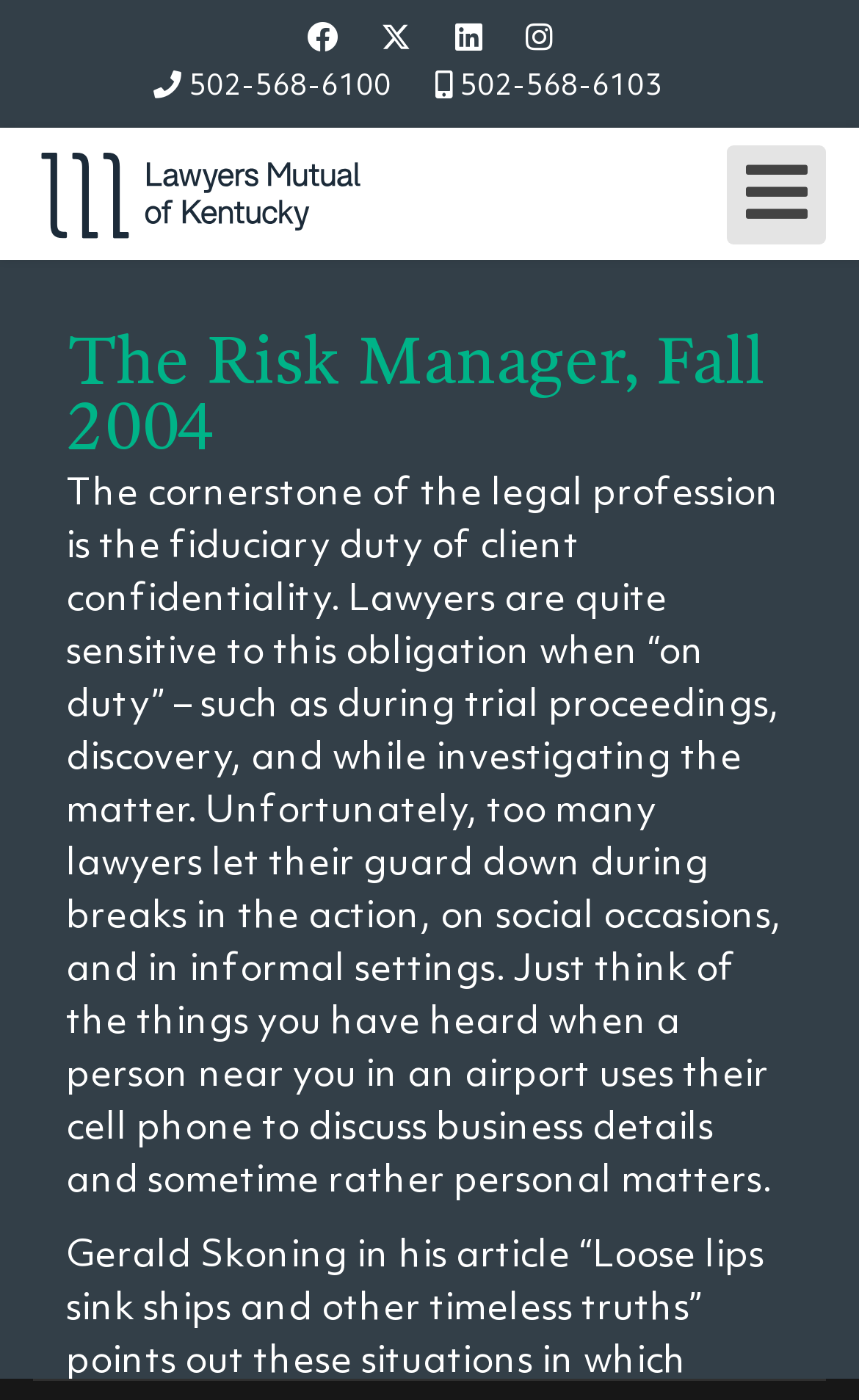Identify the bounding box coordinates of the clickable region required to complete the instruction: "Open mobile menu". The coordinates should be given as four float numbers within the range of 0 and 1, i.e., [left, top, right, bottom].

[0.846, 0.103, 0.962, 0.174]